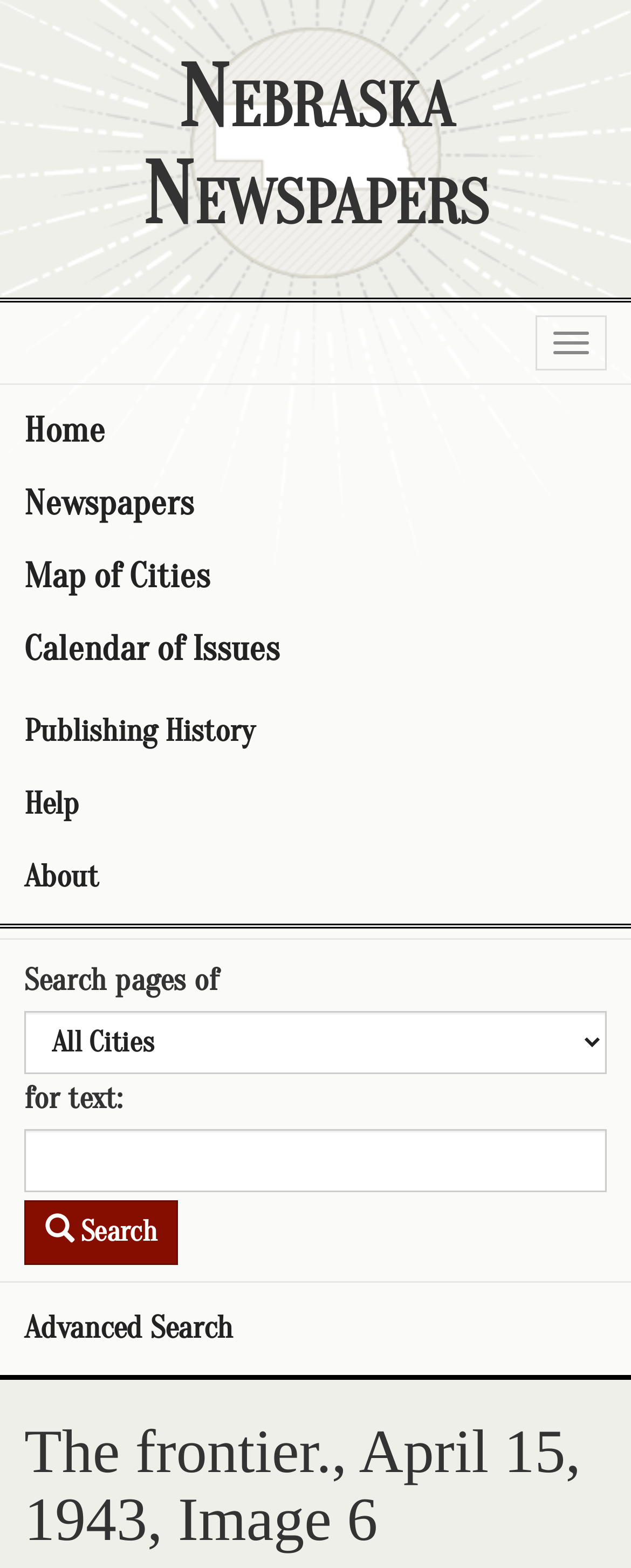Find the bounding box coordinates of the element's region that should be clicked in order to follow the given instruction: "View publishing history". The coordinates should consist of four float numbers between 0 and 1, i.e., [left, top, right, bottom].

[0.0, 0.444, 1.0, 0.49]